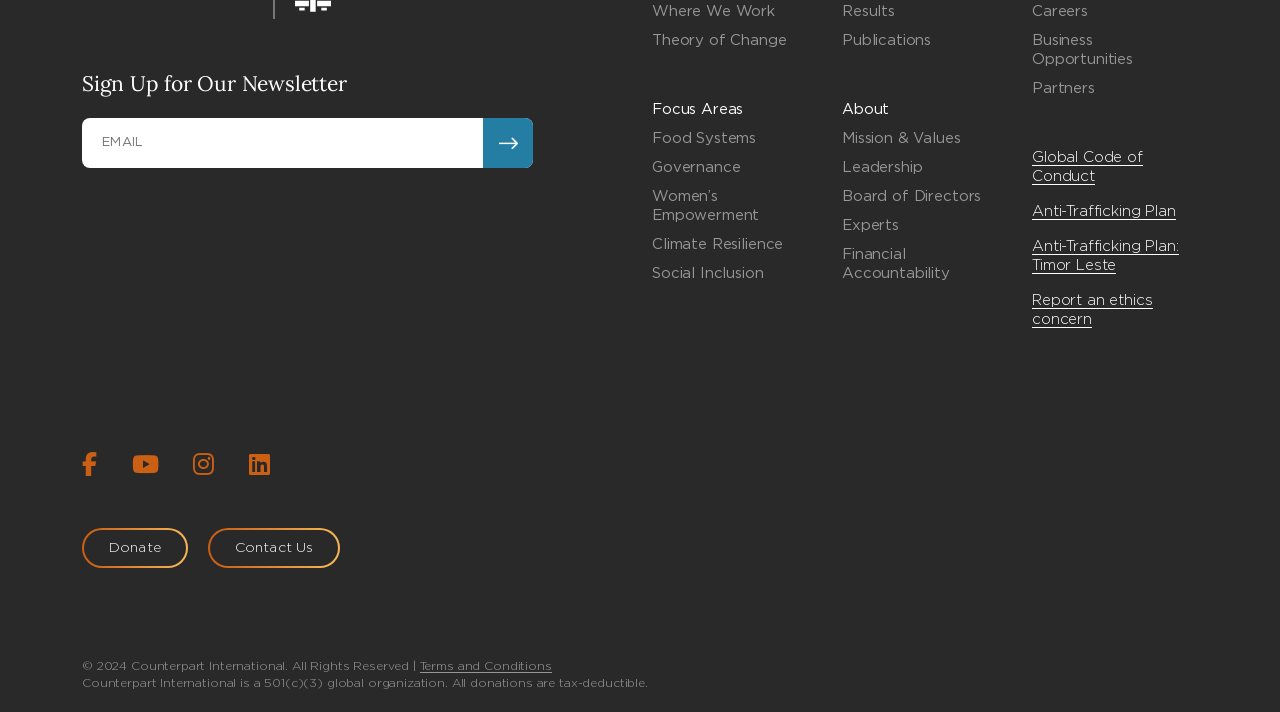Answer the question below with a single word or a brief phrase: 
What is the organization's tax status?

501(c)(3)